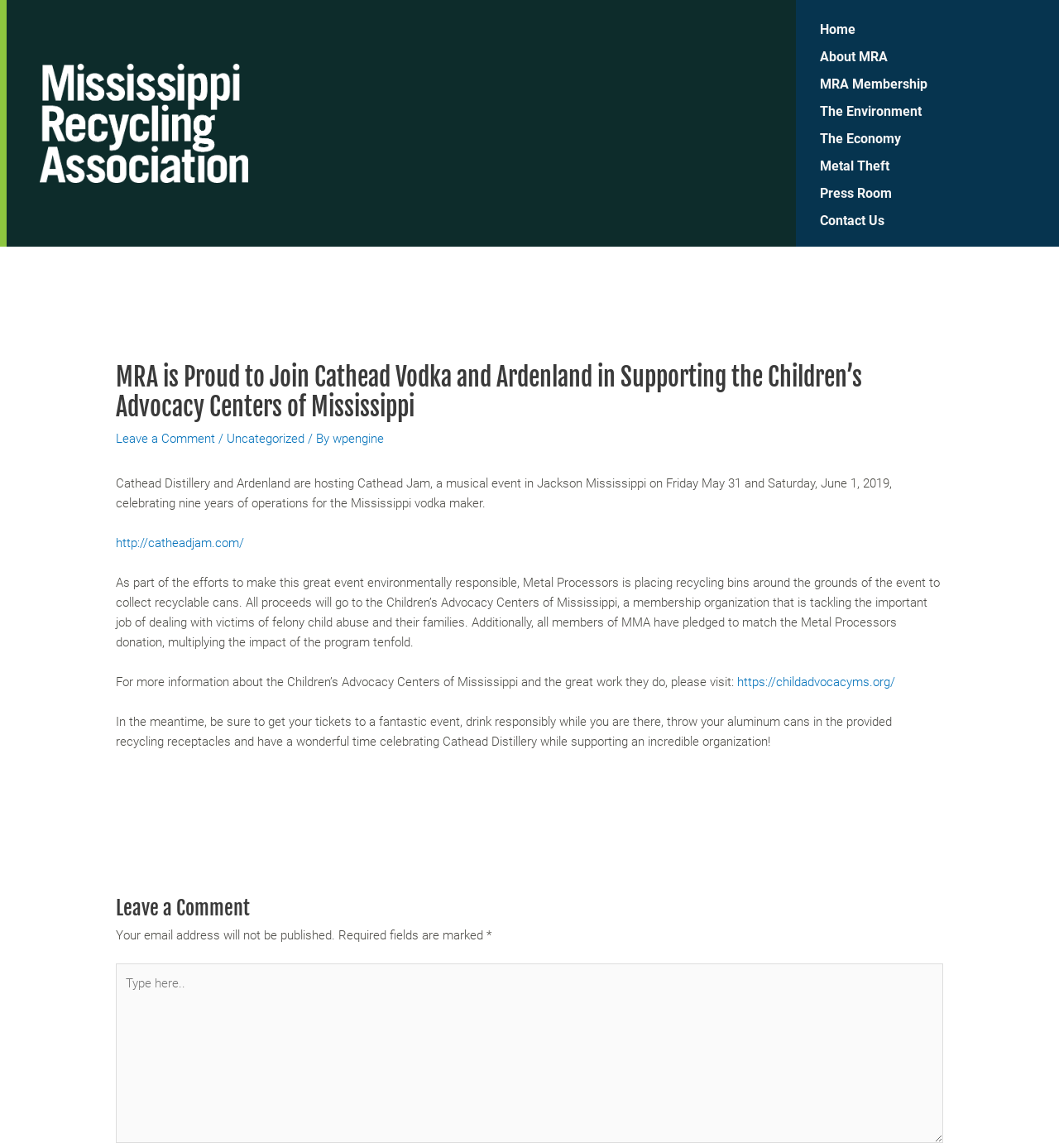Answer the question with a single word or phrase: 
What is the event celebrating?

nine years of operations